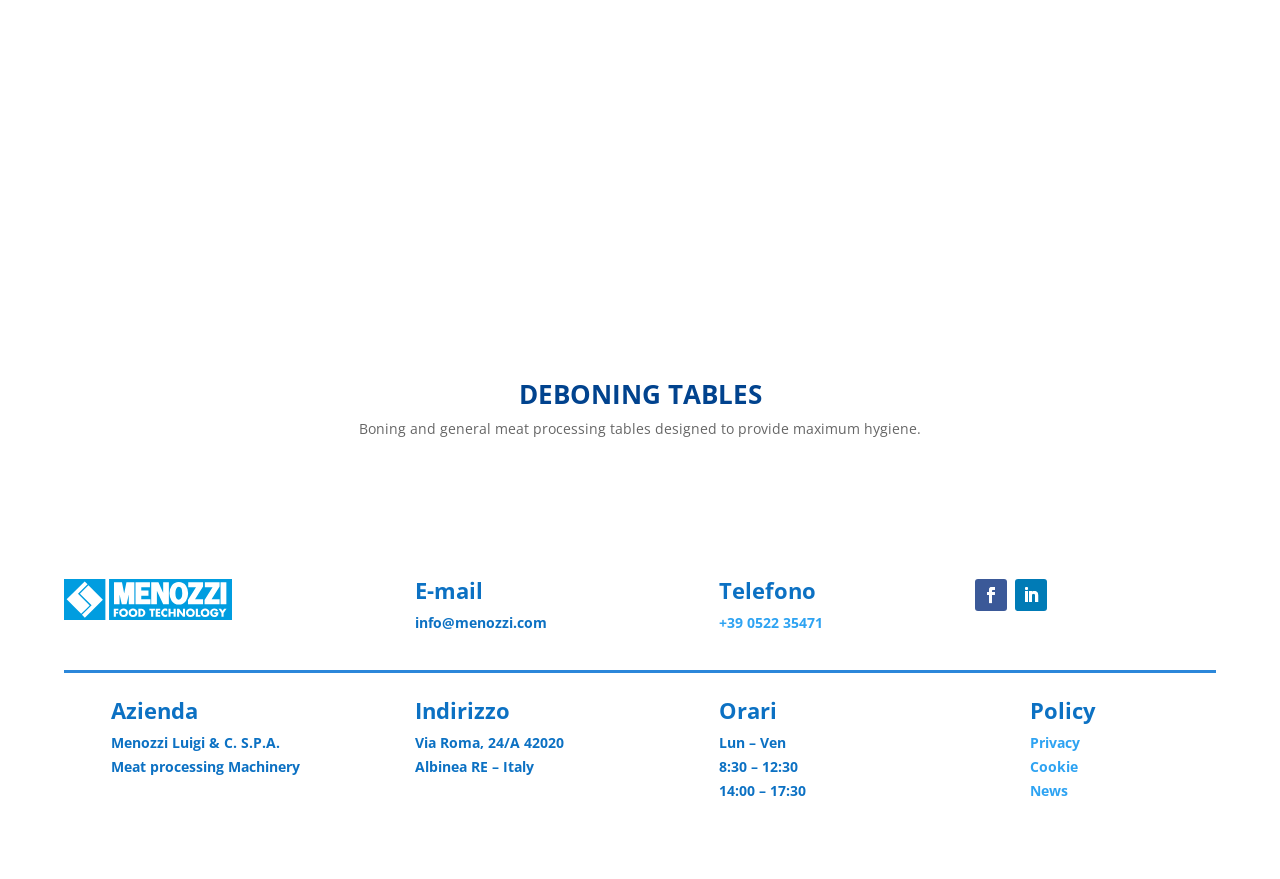Please determine the bounding box coordinates for the element with the description: "Cookie".

[0.805, 0.861, 0.843, 0.883]